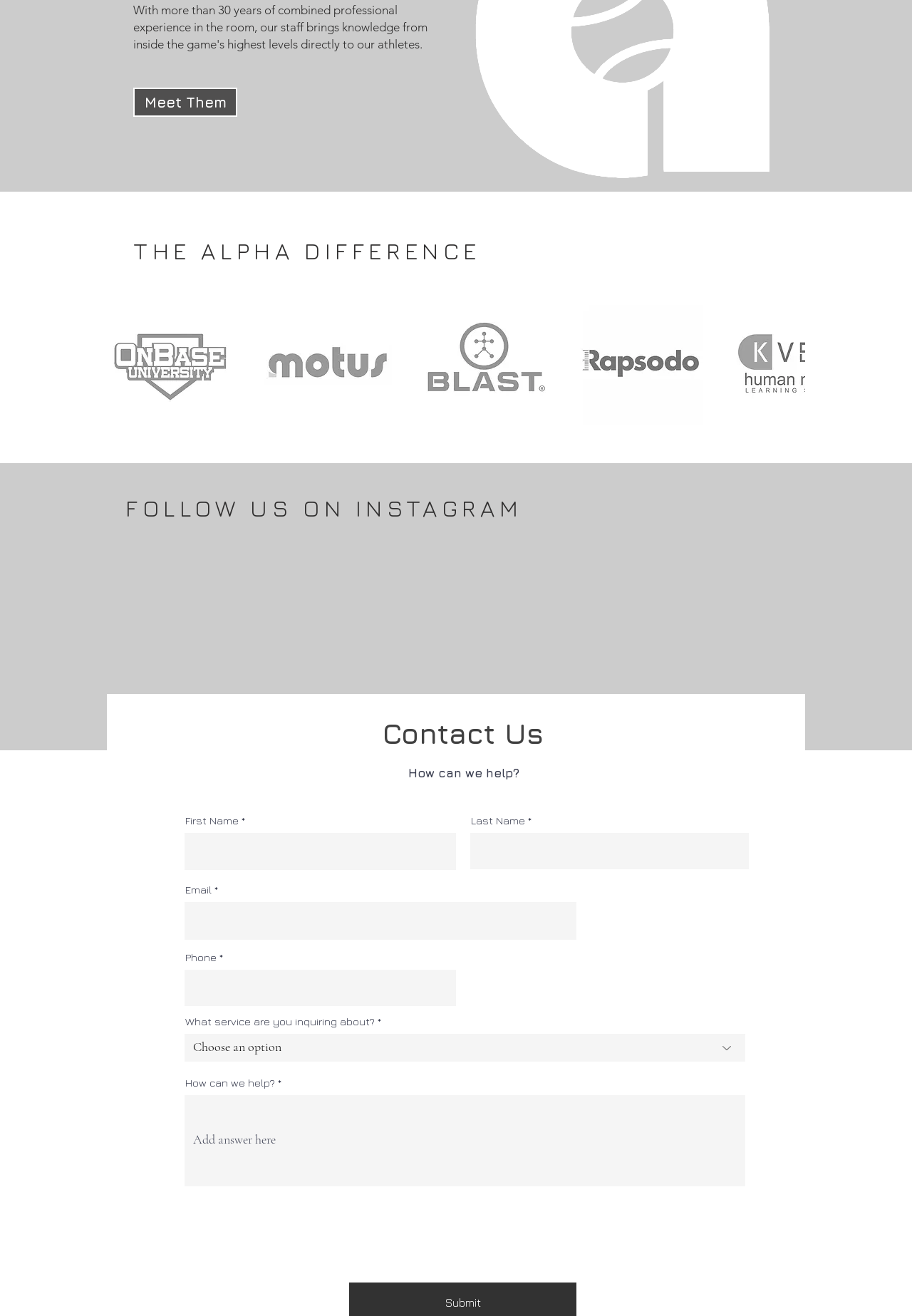What is the purpose of the buttons in the slider gallery?
Answer the question with a single word or phrase derived from the image.

Play backward and forward